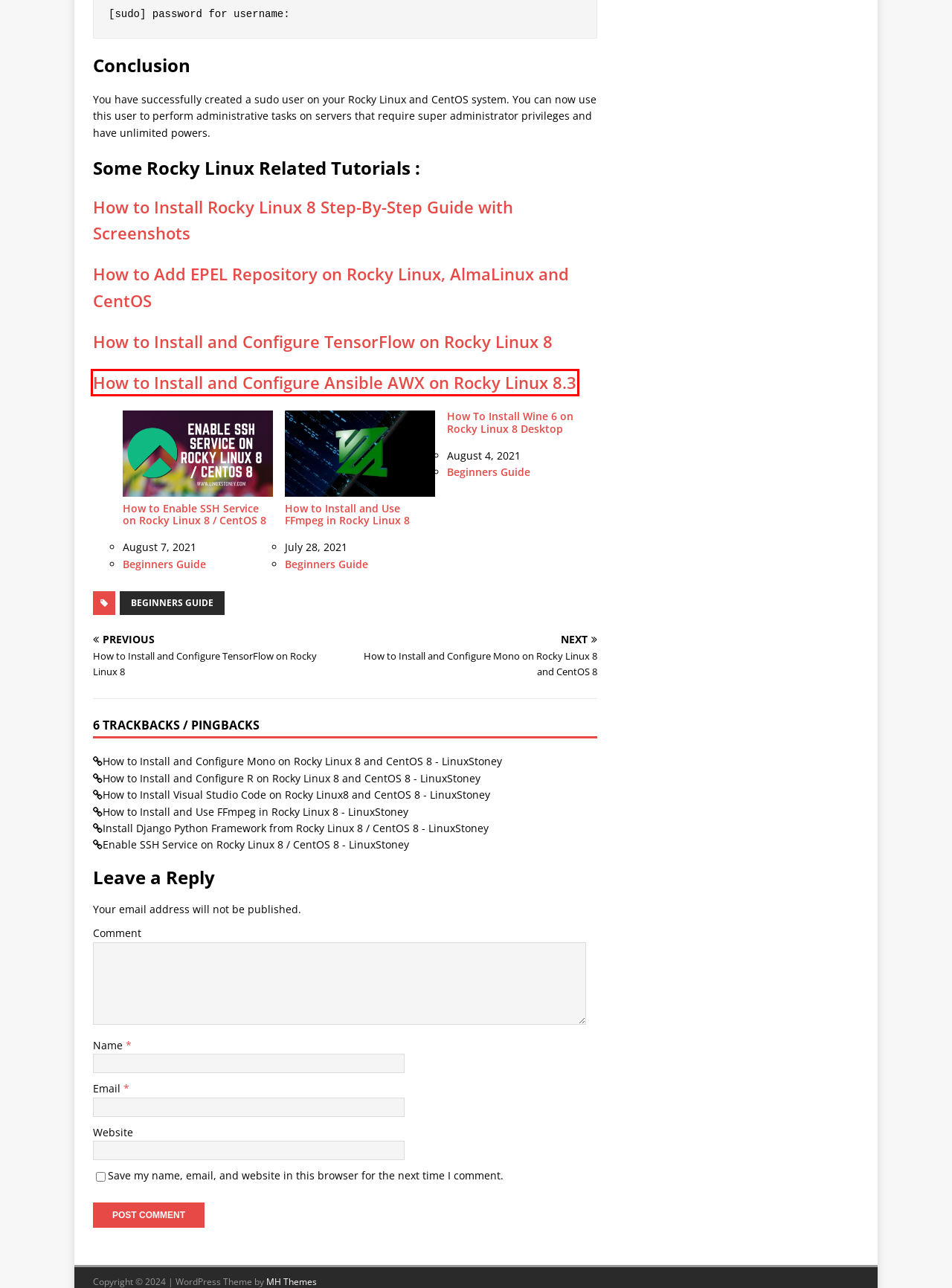Analyze the screenshot of a webpage with a red bounding box and select the webpage description that most accurately describes the new page resulting from clicking the element inside the red box. Here are the candidates:
A. How to Install and Configure TensorFlow on Rocky Linux 8 - LinuxStoney
B. How to Add EPEL Repository on Rocky Linux, AlmaLinux and CentOS - LinuxStoney
C. How to Install and Configure Ansible AWX on Rocky Linux 8.3 and CentOS 8 - LinuxStoney
D. Install Django Python Framework on Rocky Linux 8 / CentOS 8 - LinuxStoney
E. How to Enable SSH Service on Rocky Linux 8 / CentOS 8 - LinuxStoney
F. How to Install and Configure R on Rocky Linux 8 and CentOS 8 - LinuxStoney
G. How To Install Wine 6 on Rocky Linux 8 Desktop - LinuxStoney
H. How to Install and Configure Mono on Rocky Linux 8 and CentOS 8 - LinuxStoney

C